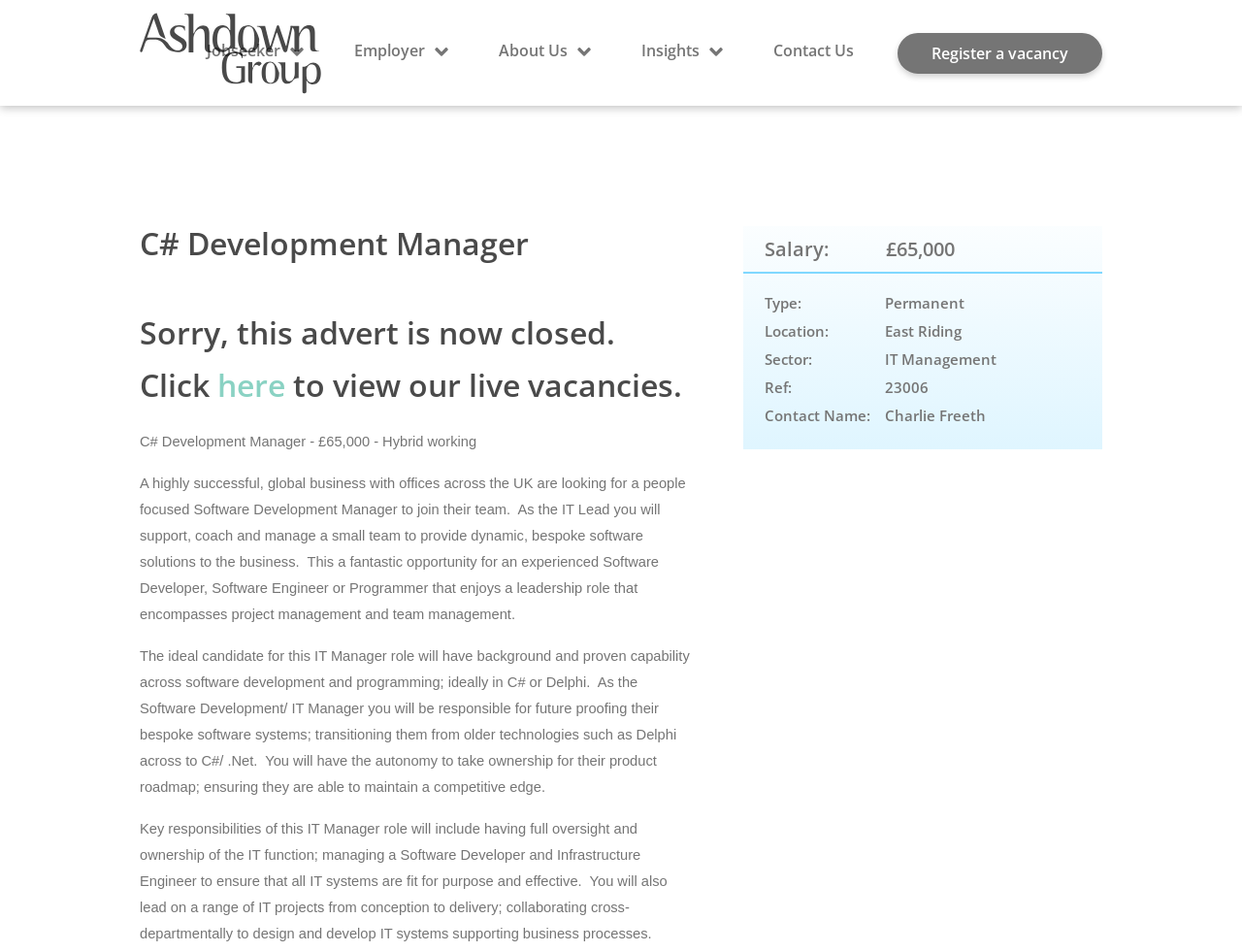Please answer the following query using a single word or phrase: 
What is the location of the job?

East Riding